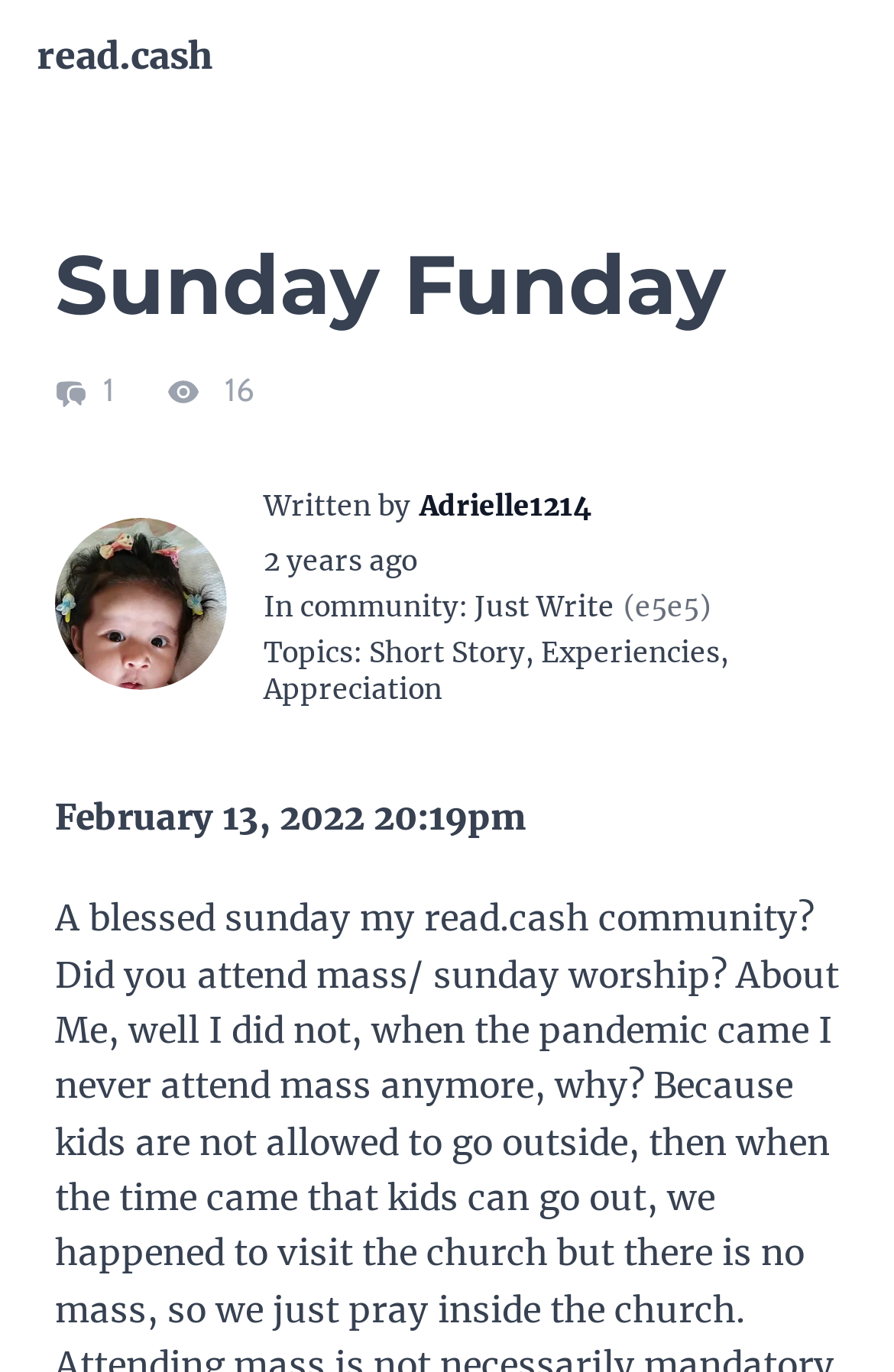Locate the bounding box coordinates of the element to click to perform the following action: 'view the article details'. The coordinates should be given as four float values between 0 and 1, in the form of [left, top, right, bottom].

[0.062, 0.269, 0.136, 0.299]